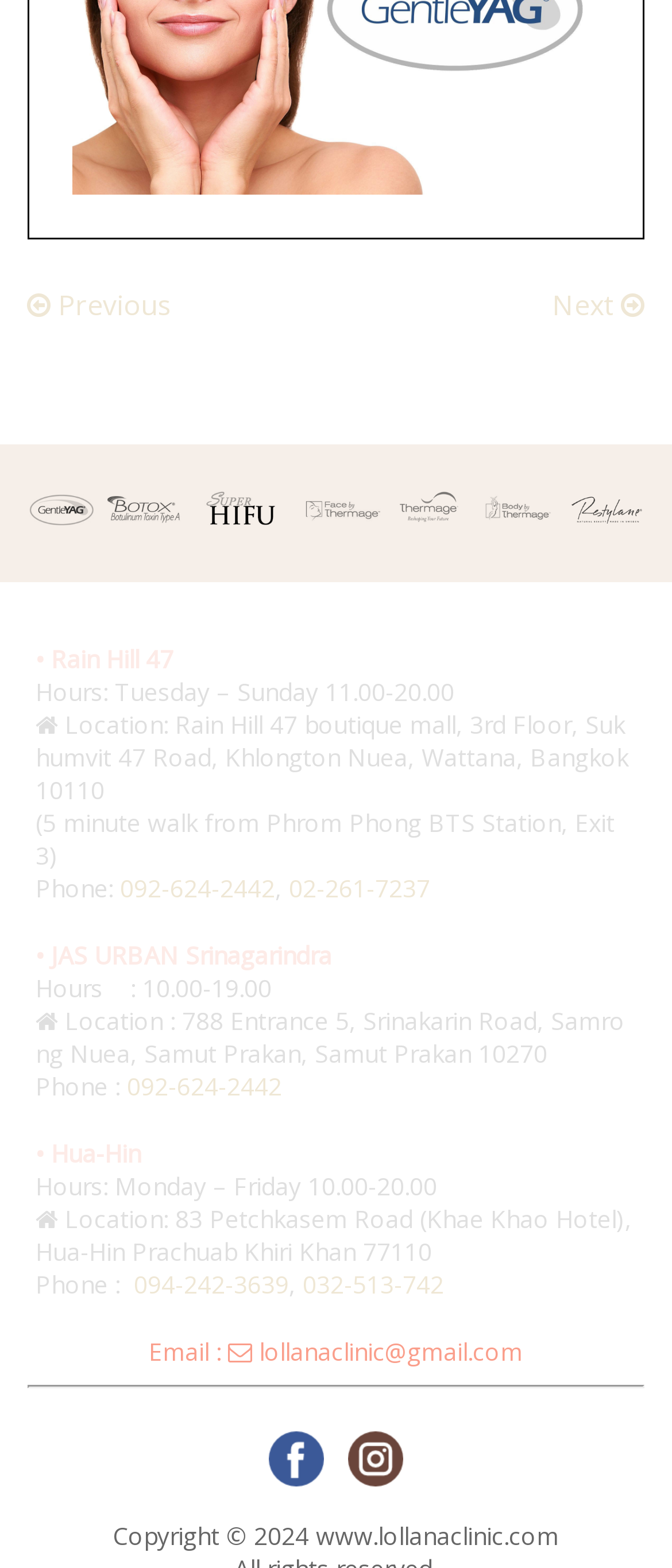How many locations are listed?
Kindly offer a detailed explanation using the data available in the image.

I counted the number of location blocks on the webpage, each containing information such as address, phone number, and hours of operation. There are three blocks, corresponding to Rain Hill 47, JAS URBAN Srinagarindra, and Hua-Hin.